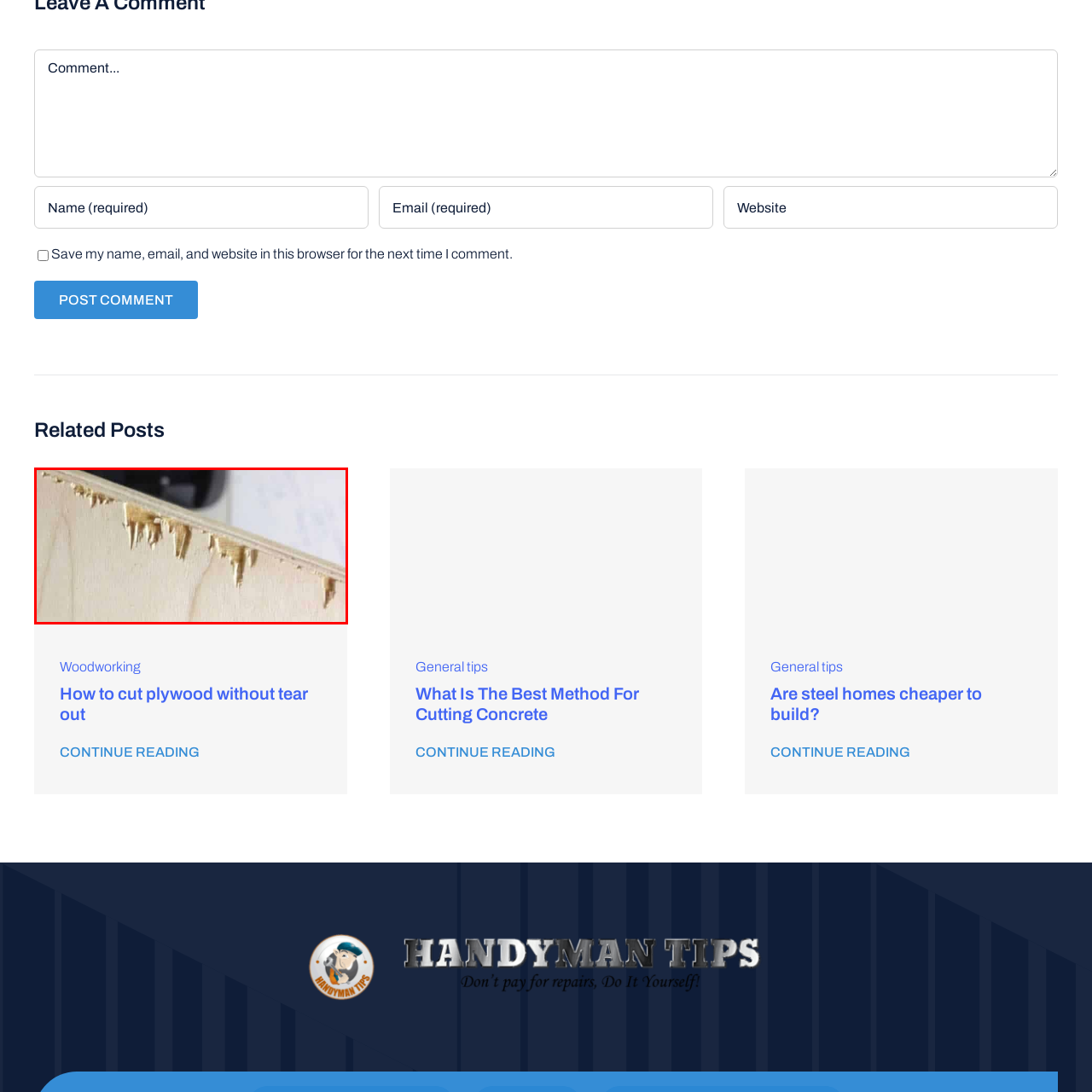What is the background of the image?
Analyze the content within the red bounding box and offer a detailed answer to the question.

The background of the image appears to be faintly blurred, suggesting that there may be tools or other equipment present in the woodworking environment, but they are not the primary focus of the image.